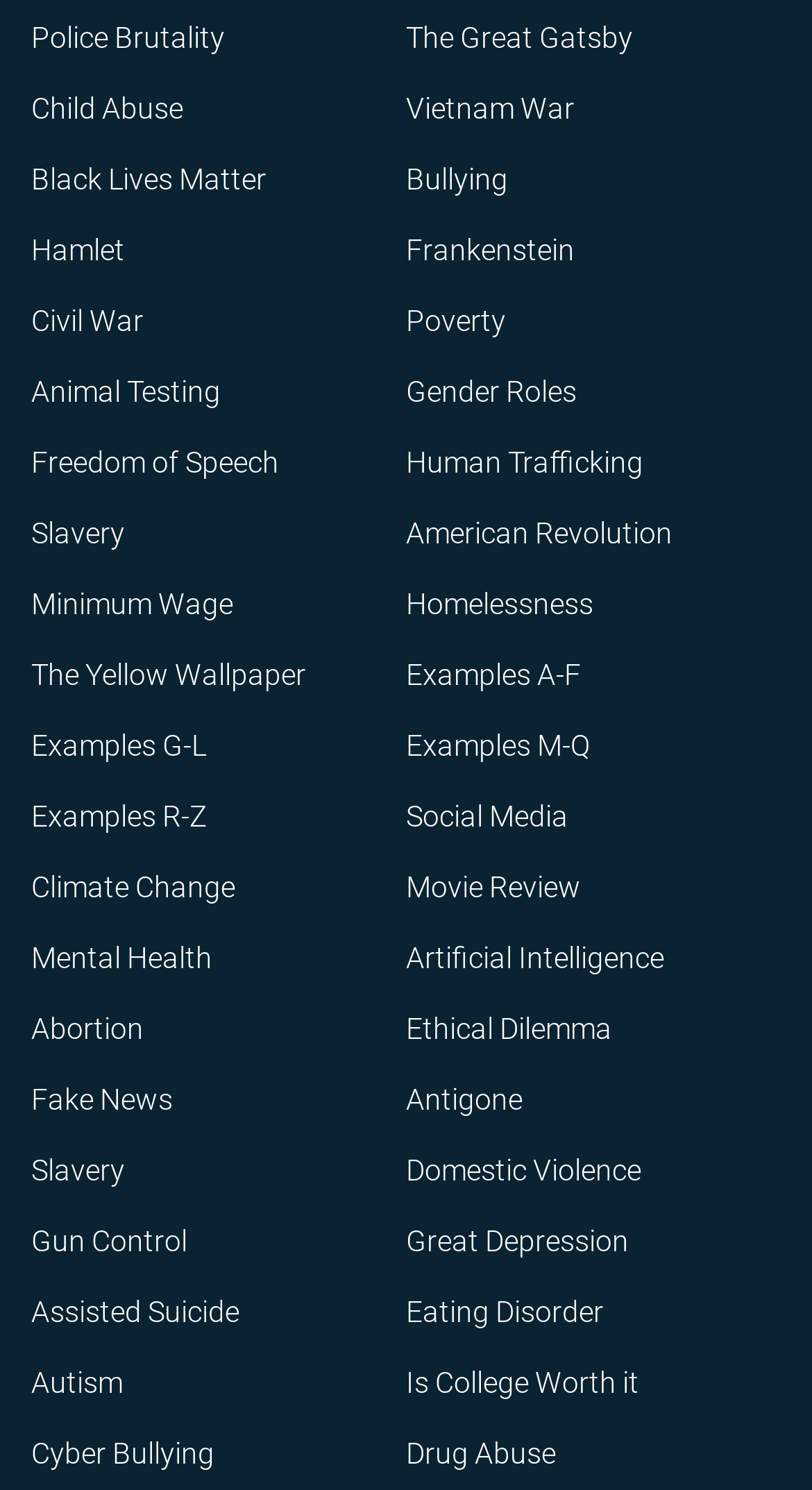Indicate the bounding box coordinates of the element that must be clicked to execute the instruction: "Read about Child Abuse". The coordinates should be given as four float numbers between 0 and 1, i.e., [left, top, right, bottom].

[0.038, 0.061, 0.226, 0.083]